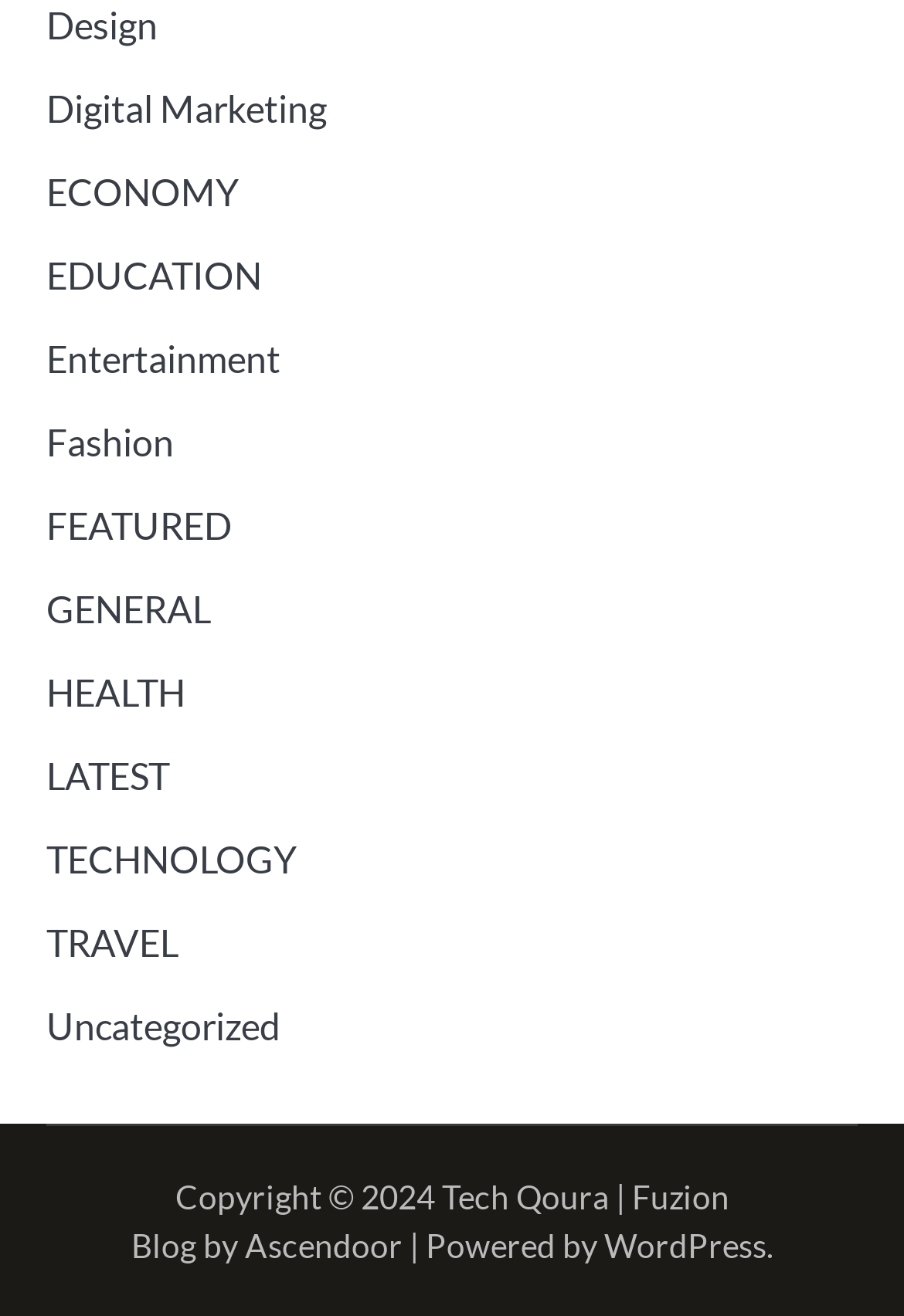Provide the bounding box coordinates of the section that needs to be clicked to accomplish the following instruction: "Click on Design."

[0.051, 0.002, 0.174, 0.035]